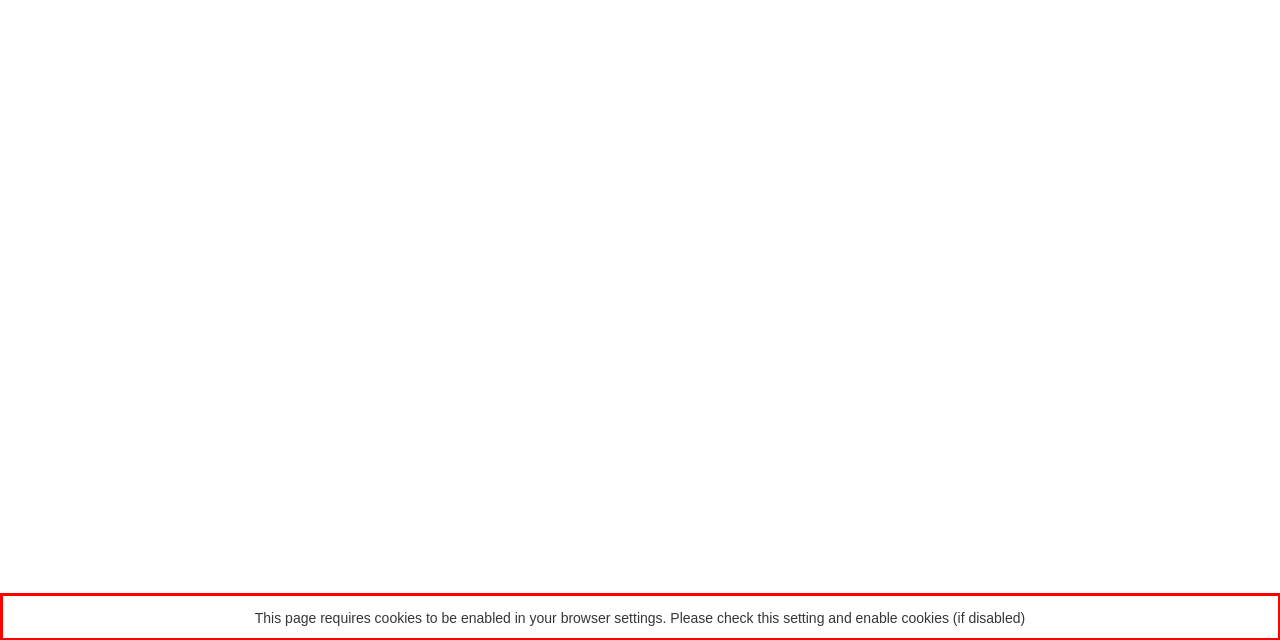From the given screenshot of a webpage, identify the red bounding box and extract the text content within it.

This page requires cookies to be enabled in your browser settings. Please check this setting and enable cookies (if disabled)